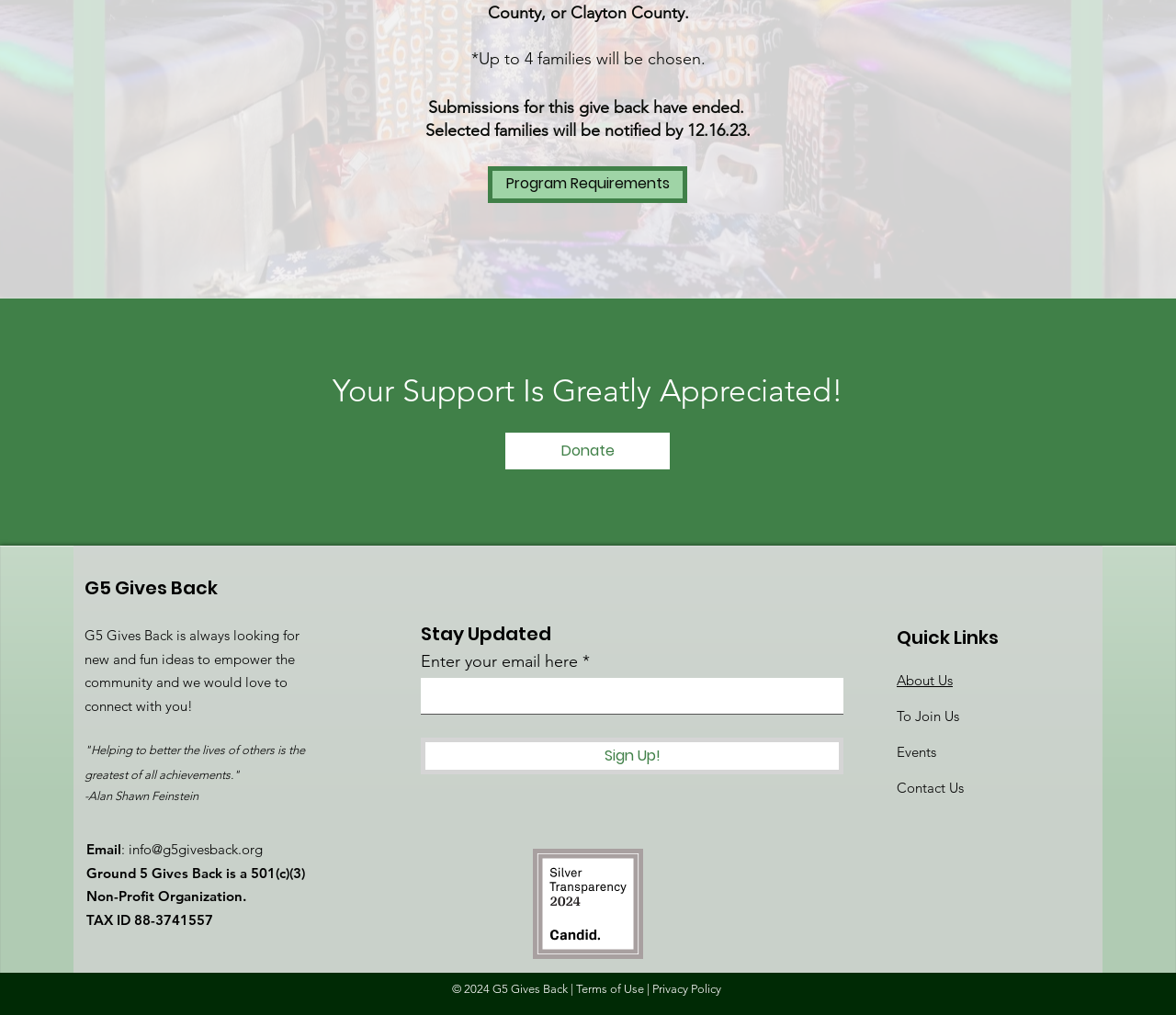Identify the bounding box for the UI element that is described as follows: "of Use".

[0.518, 0.968, 0.547, 0.981]